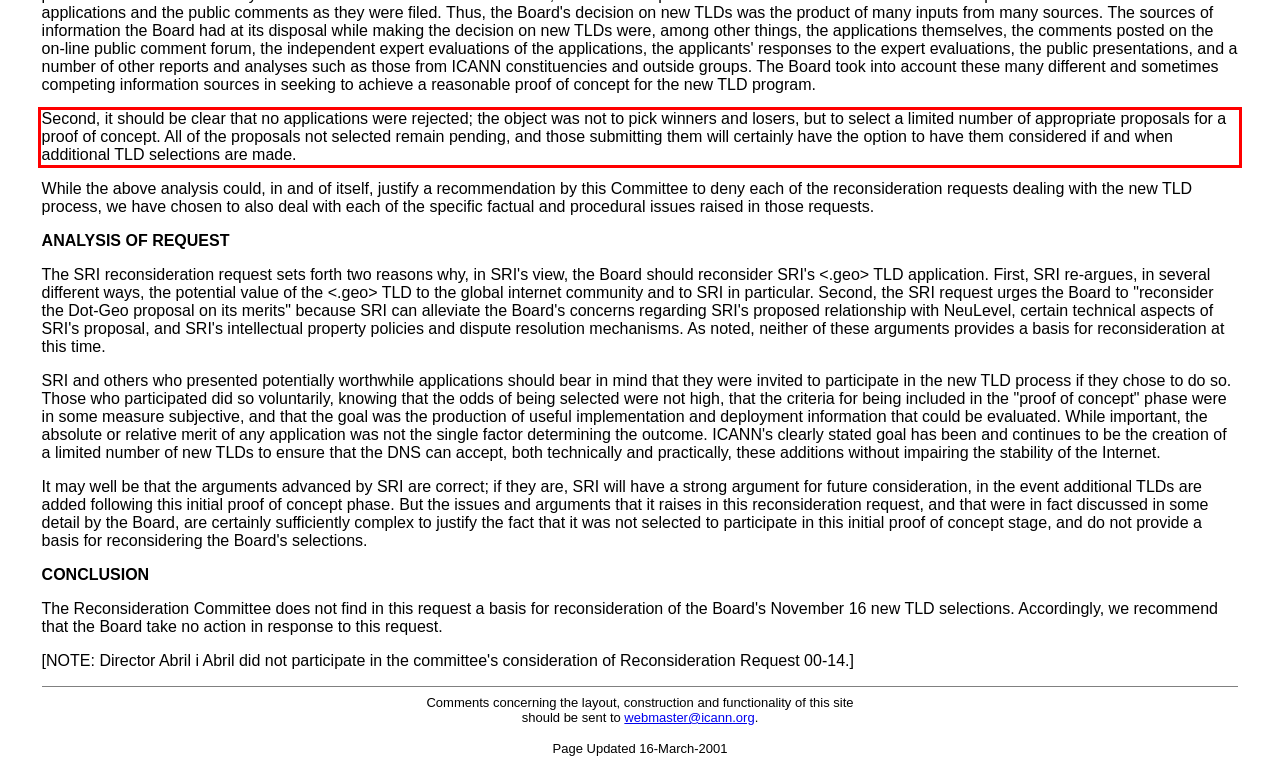You have a webpage screenshot with a red rectangle surrounding a UI element. Extract the text content from within this red bounding box.

Second, it should be clear that no applications were rejected; the object was not to pick winners and losers, but to select a limited number of appropriate proposals for a proof of concept. All of the proposals not selected remain pending, and those submitting them will certainly have the option to have them considered if and when additional TLD selections are made.